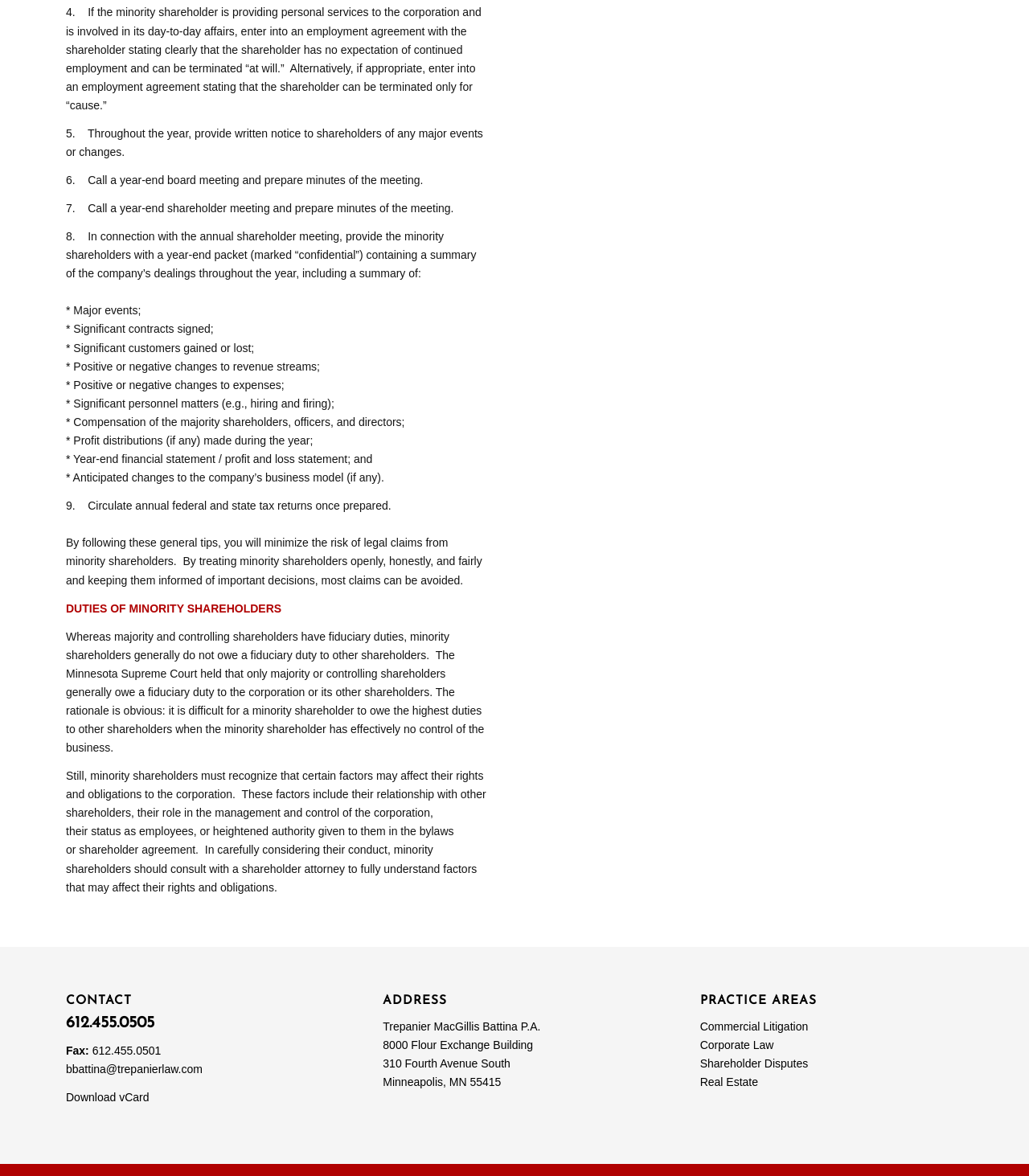Give a succinct answer to this question in a single word or phrase: 
What is the purpose of providing written notice to shareholders?

To inform them of major events or changes